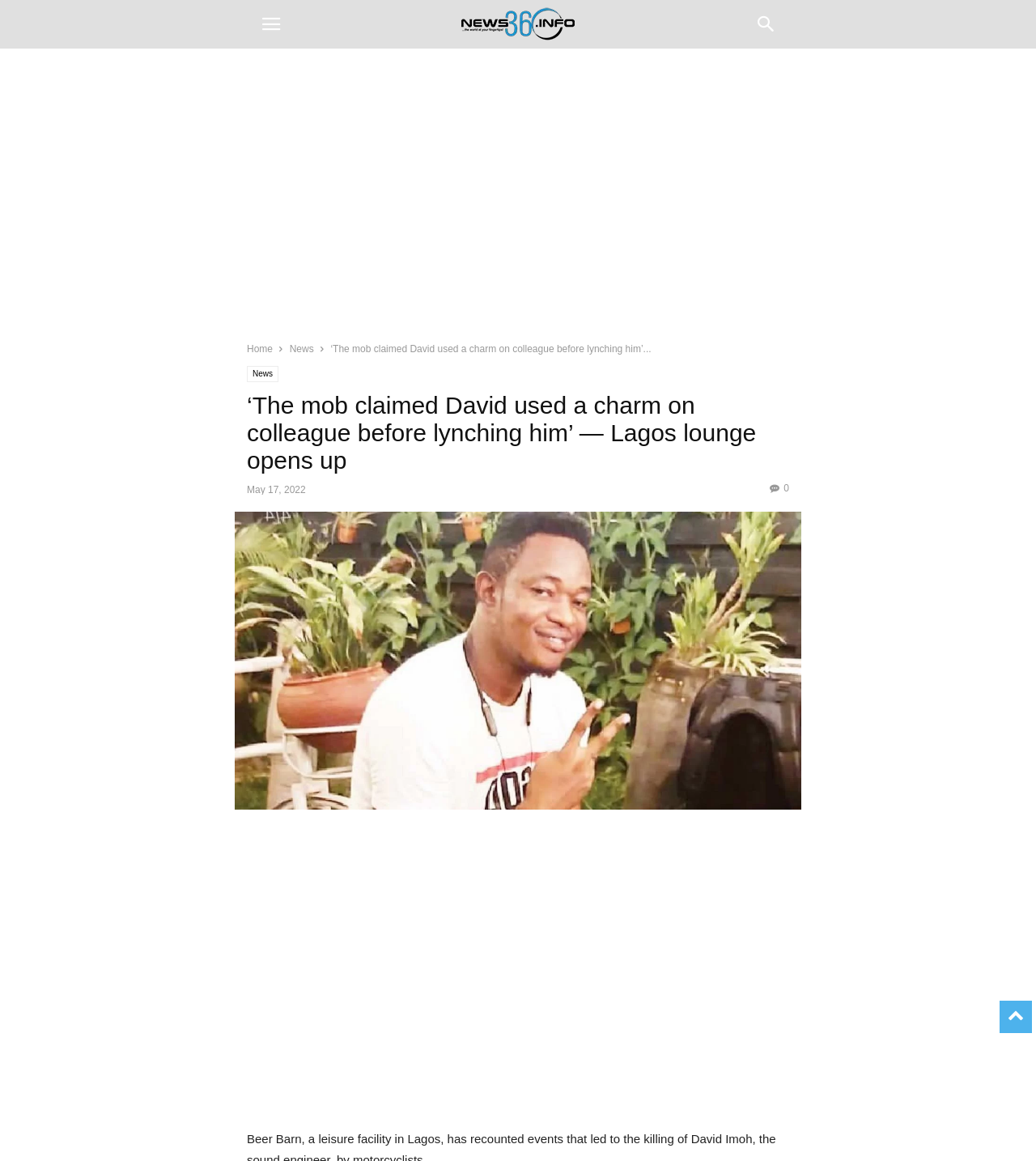Locate and generate the text content of the webpage's heading.

‘The mob claimed David used a charm on colleague before lynching him’ — Lagos lounge opens up